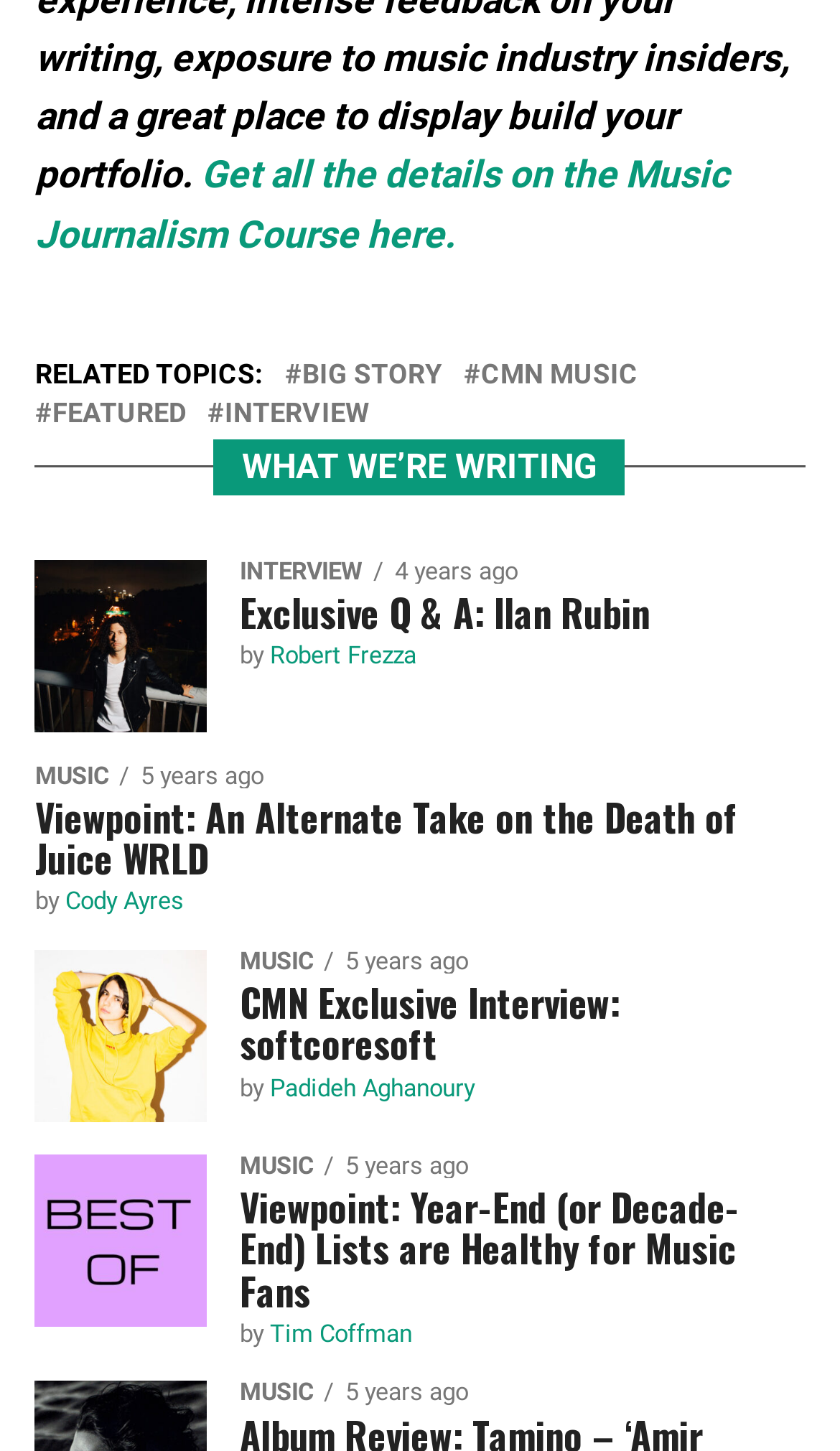Locate the bounding box coordinates of the region to be clicked to comply with the following instruction: "Check out the BIG STORY". The coordinates must be four float numbers between 0 and 1, in the form [left, top, right, bottom].

[0.36, 0.249, 0.526, 0.268]